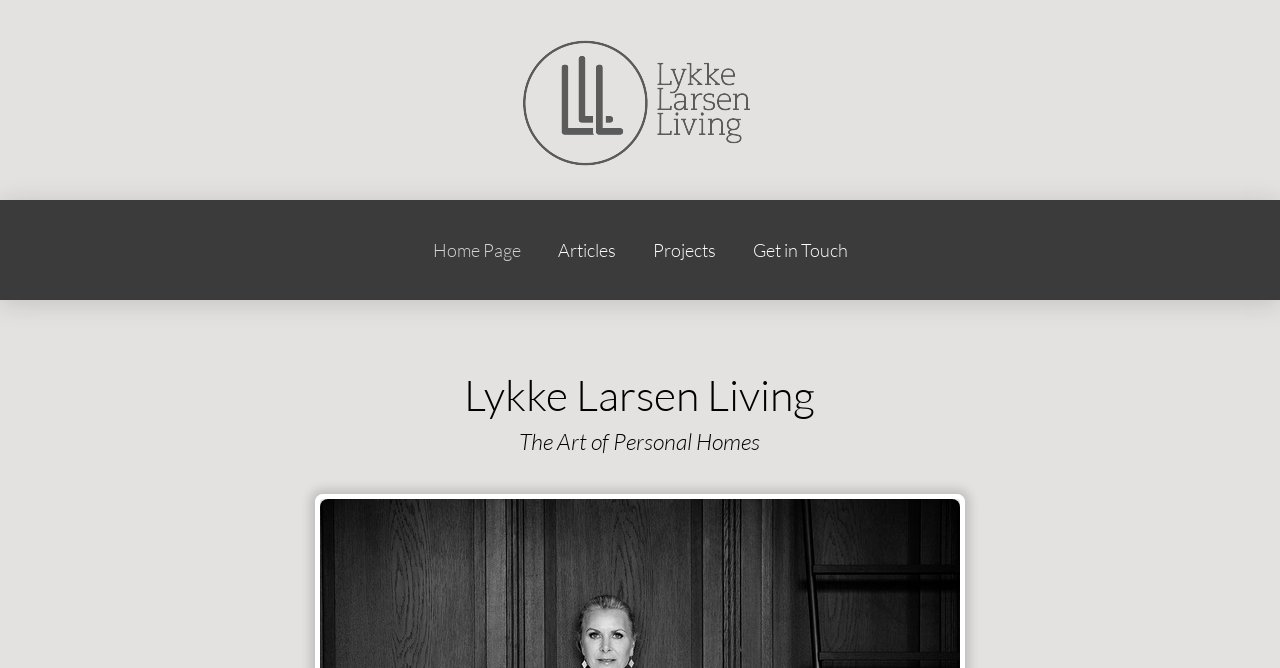Provide the bounding box coordinates in the format (top-left x, top-left y, bottom-right x, bottom-right y). All values are floating point numbers between 0 and 1. Determine the bounding box coordinate of the UI element described as: Home Page

[0.323, 0.299, 0.421, 0.449]